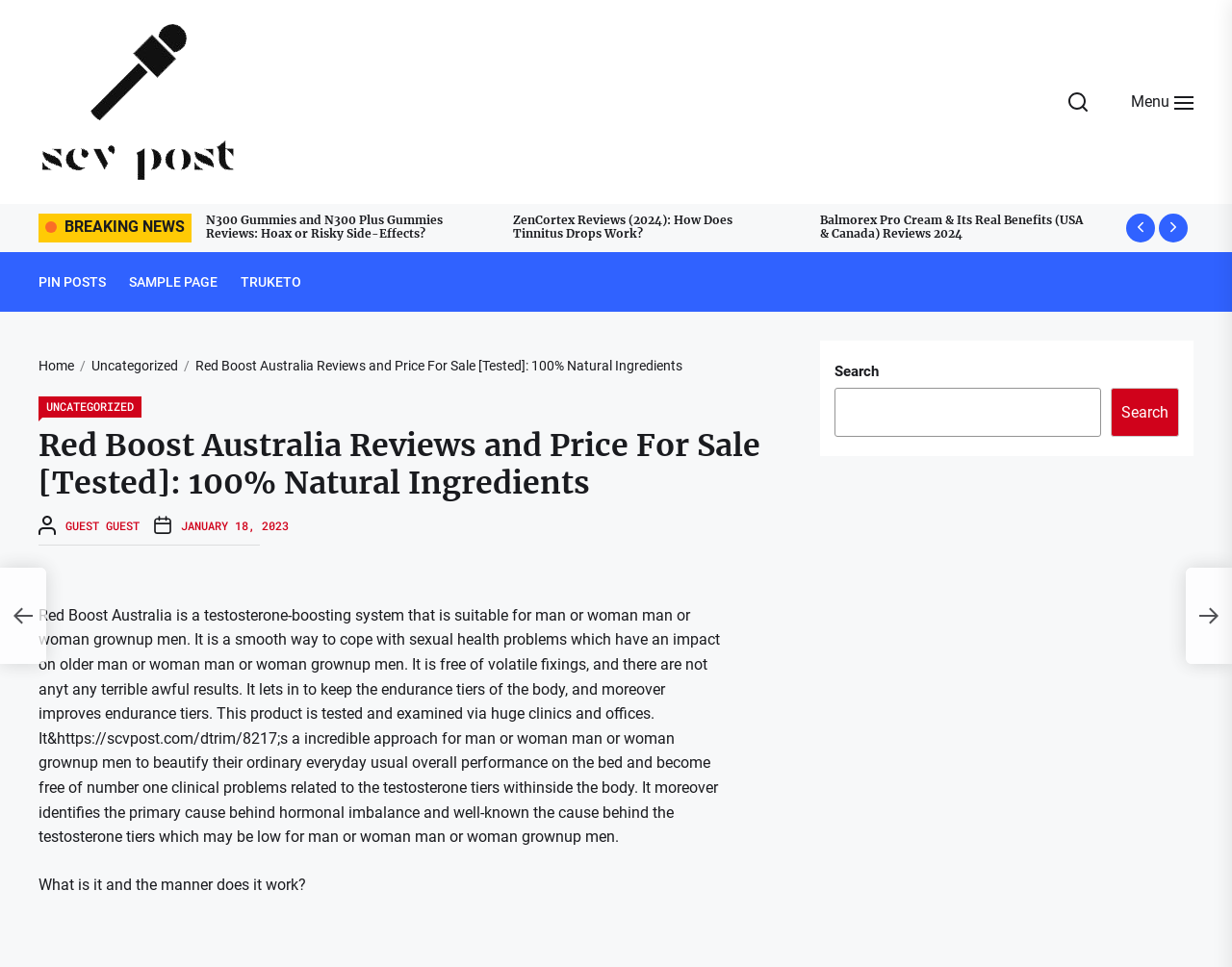What is the format of the webpage content?
Observe the image and answer the question with a one-word or short phrase response.

Article style